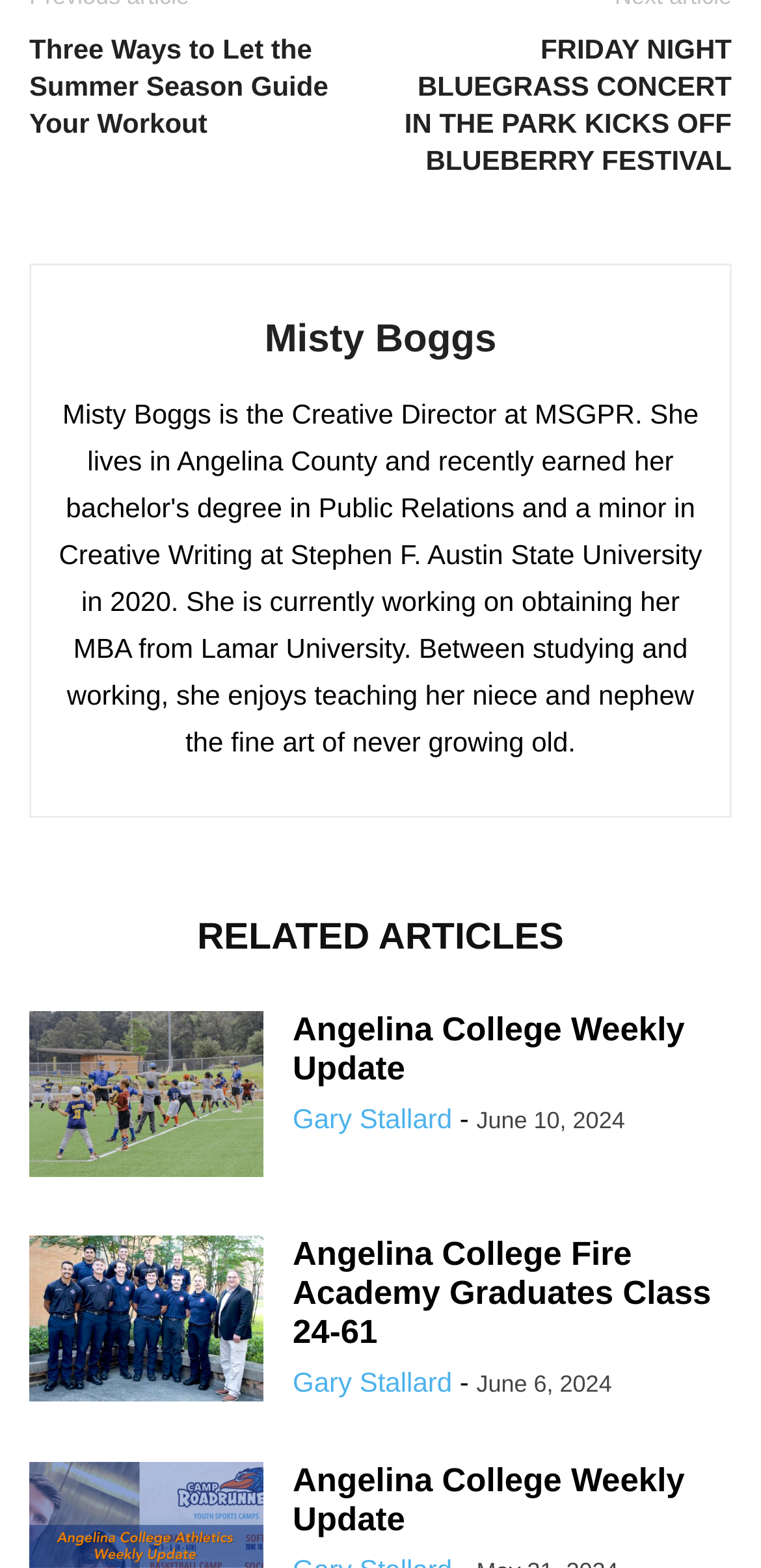Determine the bounding box coordinates for the area that should be clicked to carry out the following instruction: "Learn about the Angelina College Fire Academy Graduates Class 24-61".

[0.385, 0.788, 0.935, 0.861]